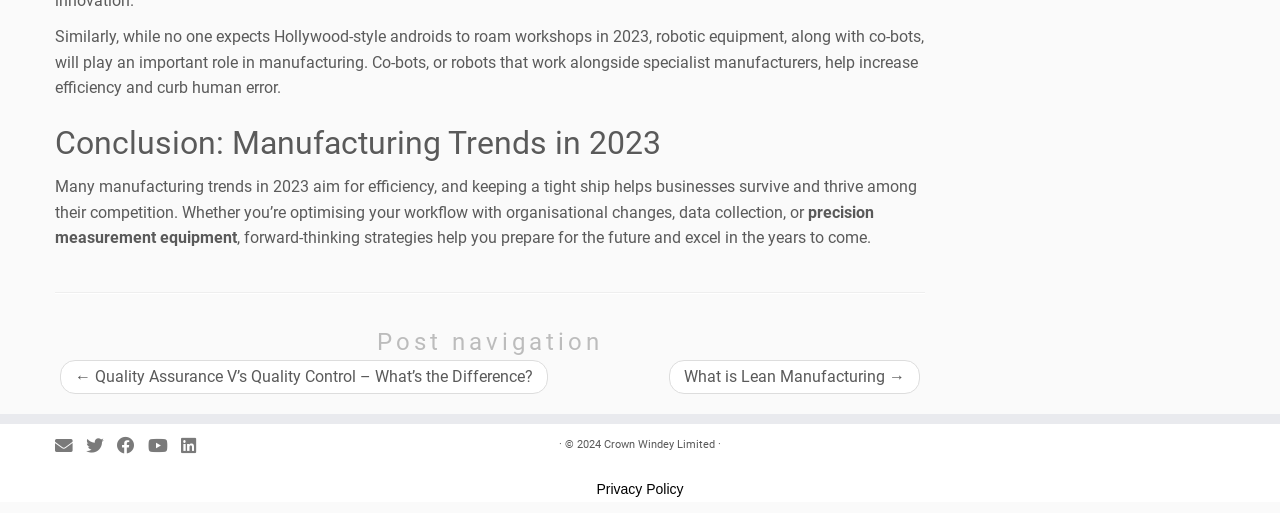What type of equipment helps increase efficiency and curb human error?
Please provide a detailed and thorough answer to the question.

According to the text 'Co-bots, or robots that work alongside specialist manufacturers, help increase efficiency and curb human error.', co-bots are the type of equipment that helps increase efficiency and curb human error.